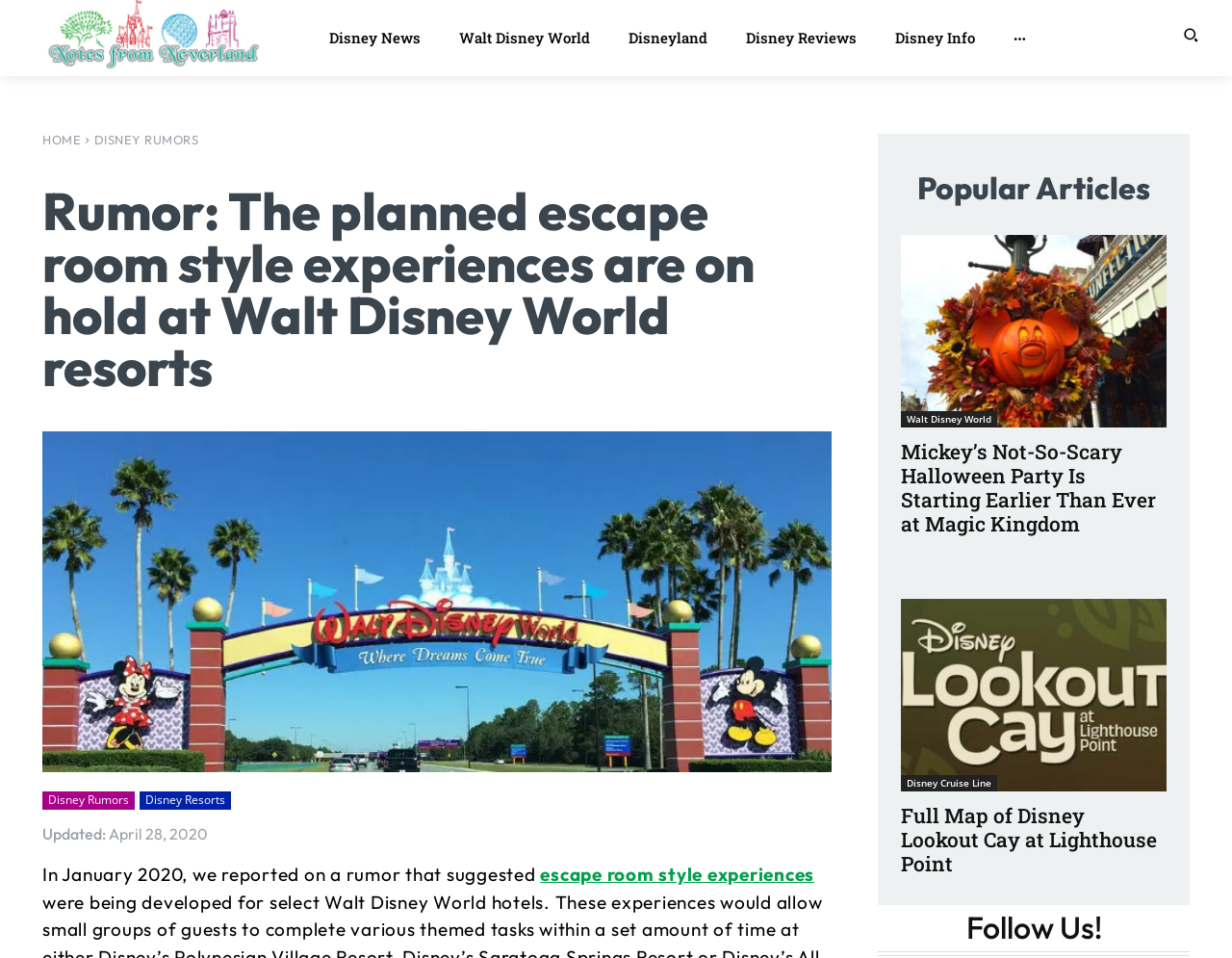Respond concisely with one word or phrase to the following query:
What is the date mentioned in the article?

April 28, 2020